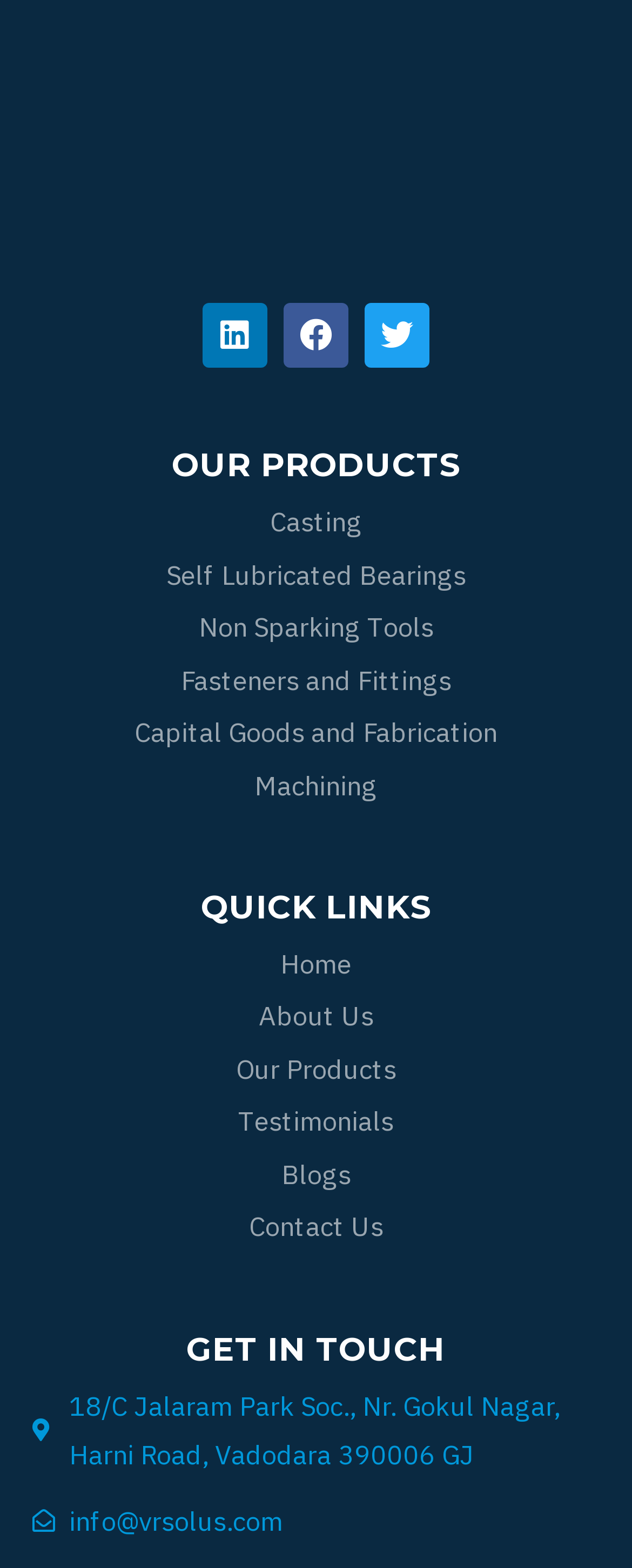Find the bounding box coordinates of the clickable area required to complete the following action: "Visit Facebook page".

[0.449, 0.193, 0.551, 0.235]